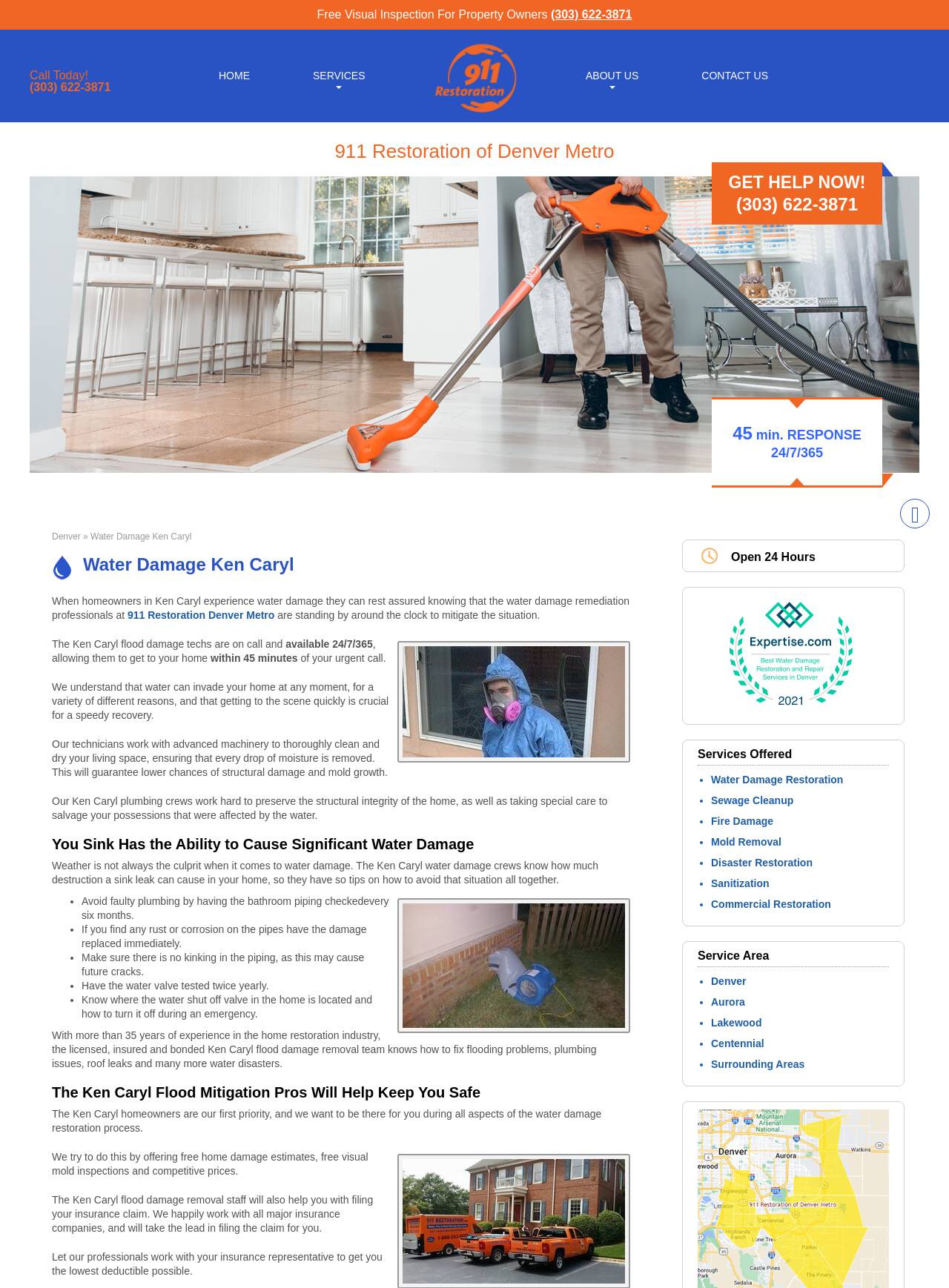How long does it take for the Ken Caryl flood damage techs to arrive?
Using the image as a reference, give a one-word or short phrase answer.

45 minutes